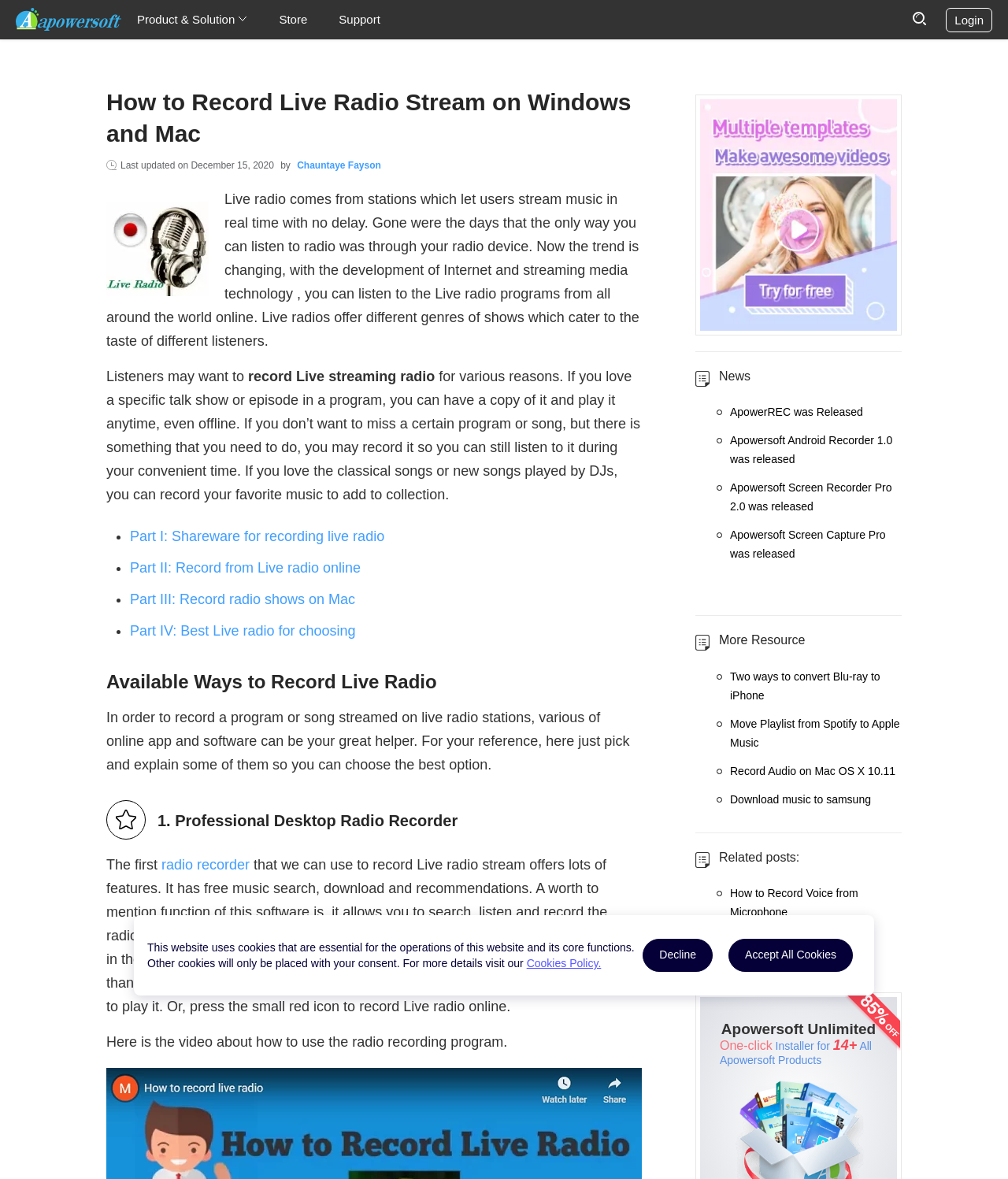Write a detailed summary of the webpage.

The webpage is about recording live radio streams and provides solutions for users to record their favorite radio programs or stations. At the top left corner, there is an Apowersoft logo, and next to it, there are navigation links to "Product & Solution", "Store", and "Support". On the top right corner, there is a "Login" button.

The main content of the webpage is divided into several sections. The first section has a heading "How to Record Live Radio Stream on Windows and Mac" and provides an introduction to live radio and its benefits. Below this section, there is an image related to live radio recording.

The next section explains the reasons why listeners may want to record live streaming radio, such as having a copy of their favorite talk show or episode, listening to it offline, or recording their favorite music. This section is followed by a list of links to different parts of the guide, including "Part I: Shareware for recording live radio", "Part II: Record from Live radio online", and so on.

The following section is titled "Available Ways to Record Live Radio" and discusses various online apps and software that can be used to record live radio streams. It highlights the features of a professional desktop radio recorder, including free music search, download, and recommendations. There is also a video tutorial on how to use the radio recording program.

On the right side of the webpage, there are several sections, including "News", "More Resource", and "Related posts:". These sections contain links to various news articles, tutorials, and guides related to recording audio, converting files, and using different software.

At the bottom of the webpage, there is a section about cookies policy and buttons to "Decline" or "Accept All Cookies".